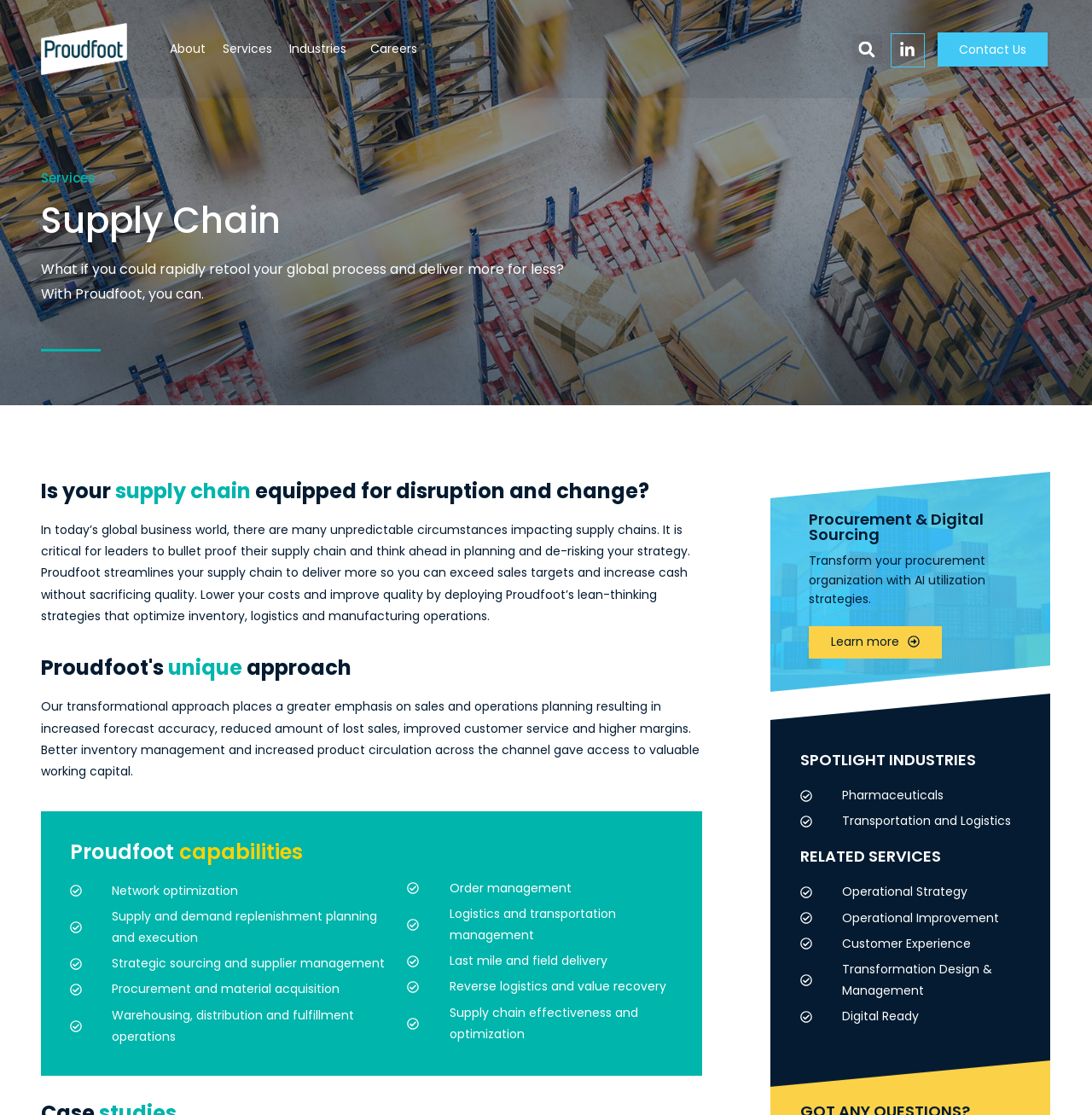Please identify the bounding box coordinates of the element that needs to be clicked to execute the following command: "Click the 'Skip to content' link". Provide the bounding box using four float numbers between 0 and 1, formatted as [left, top, right, bottom].

None